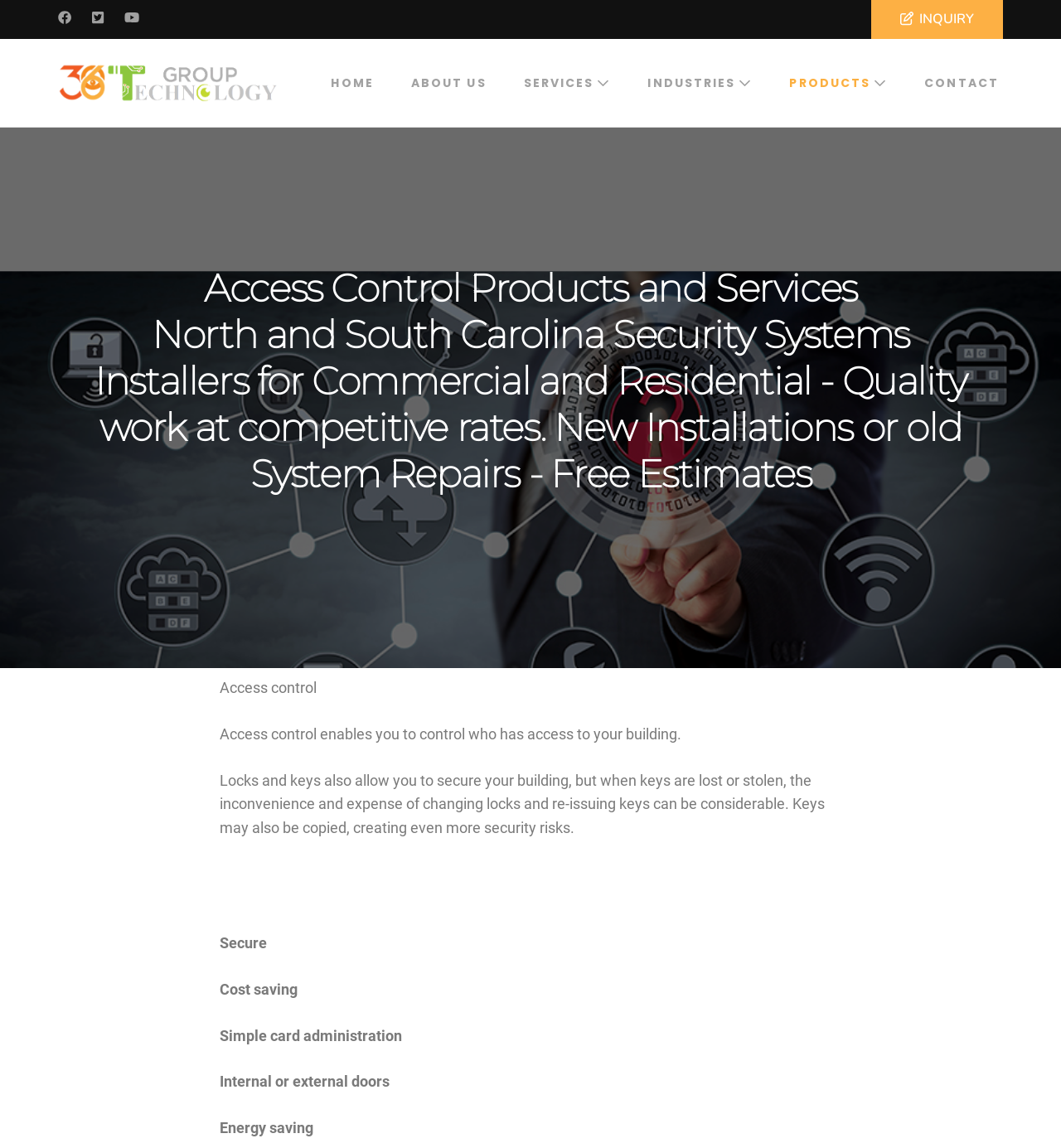Identify the bounding box coordinates for the region to click in order to carry out this instruction: "Contact the company". Provide the coordinates using four float numbers between 0 and 1, formatted as [left, top, right, bottom].

[0.867, 0.064, 0.945, 0.08]